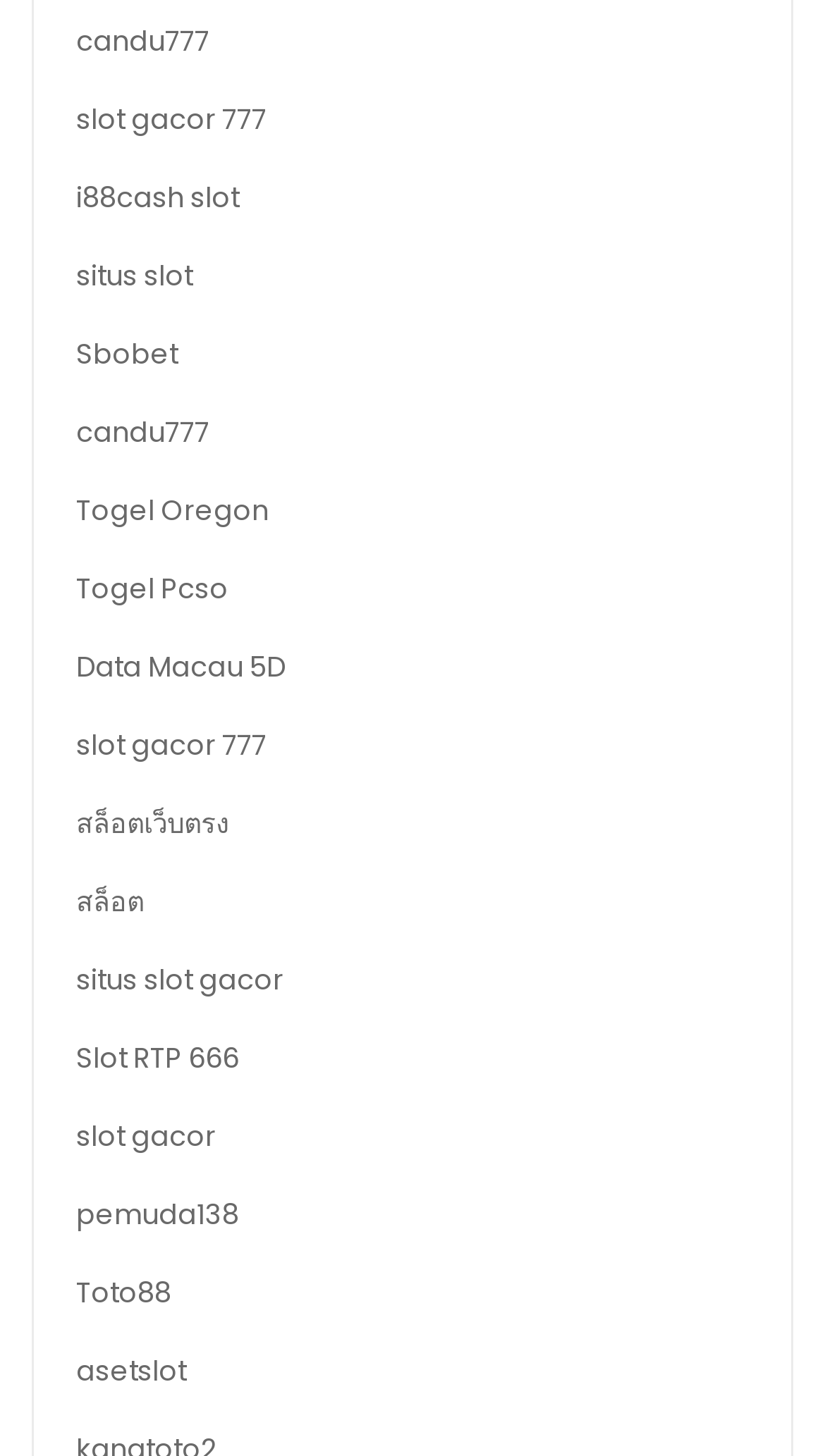How many links have the word 'slot' in them?
Look at the image and answer the question with a single word or phrase.

6